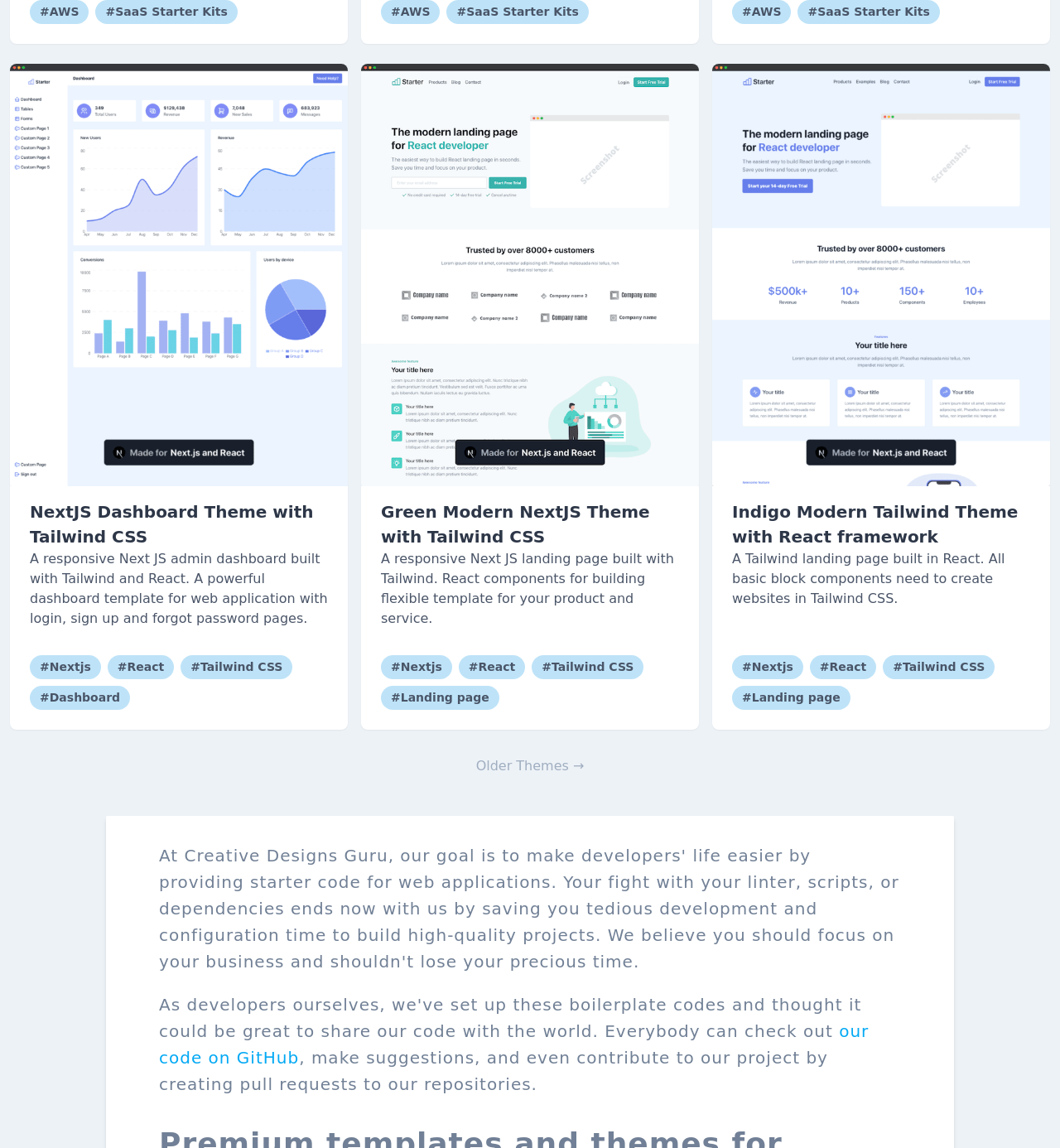What is the theme of the first preview?
Identify the answer in the screenshot and reply with a single word or phrase.

NextJS Dashboard